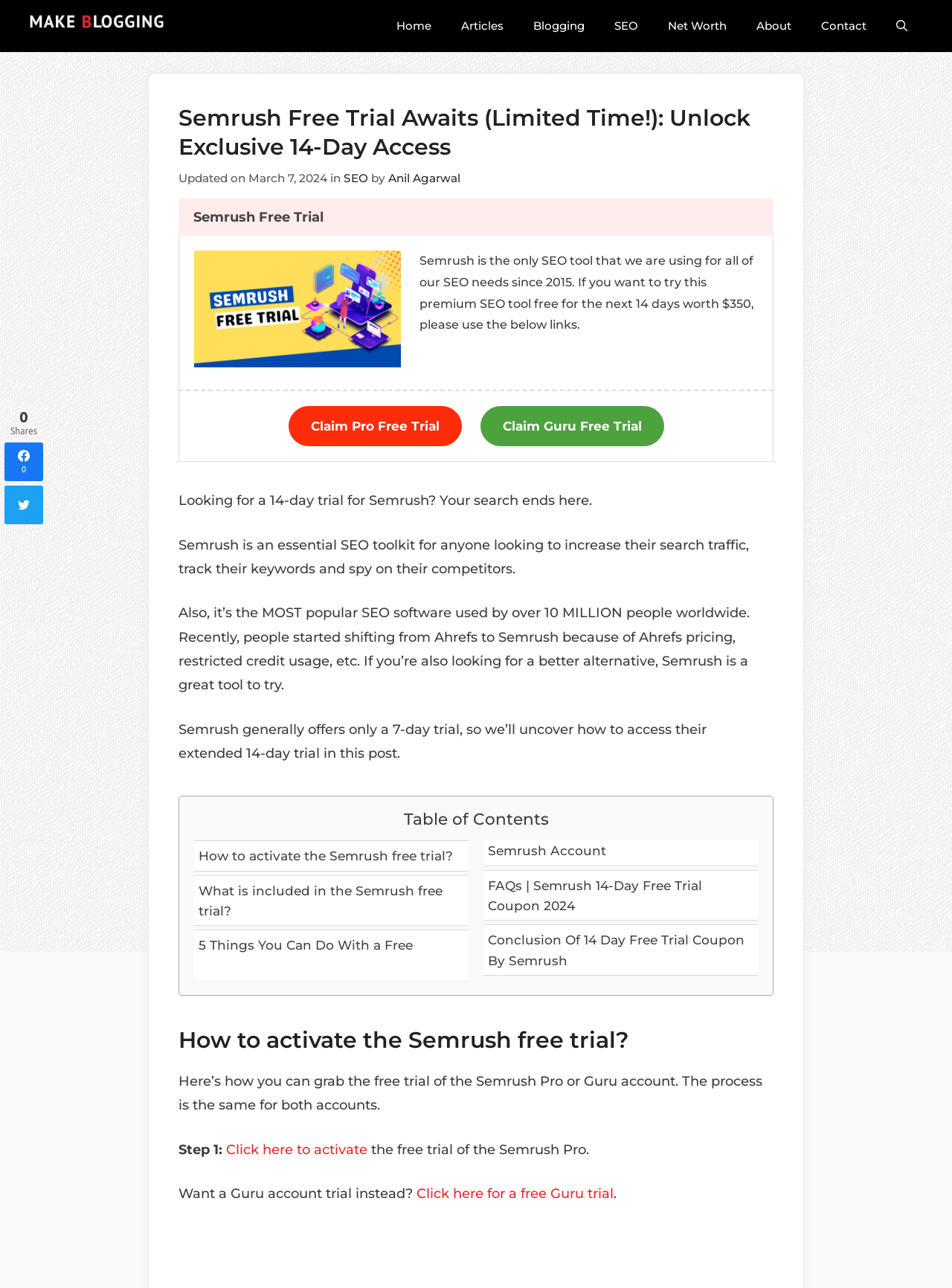Locate the bounding box coordinates of the element I should click to achieve the following instruction: "Click on the 'About' link".

[0.779, 0.003, 0.847, 0.038]